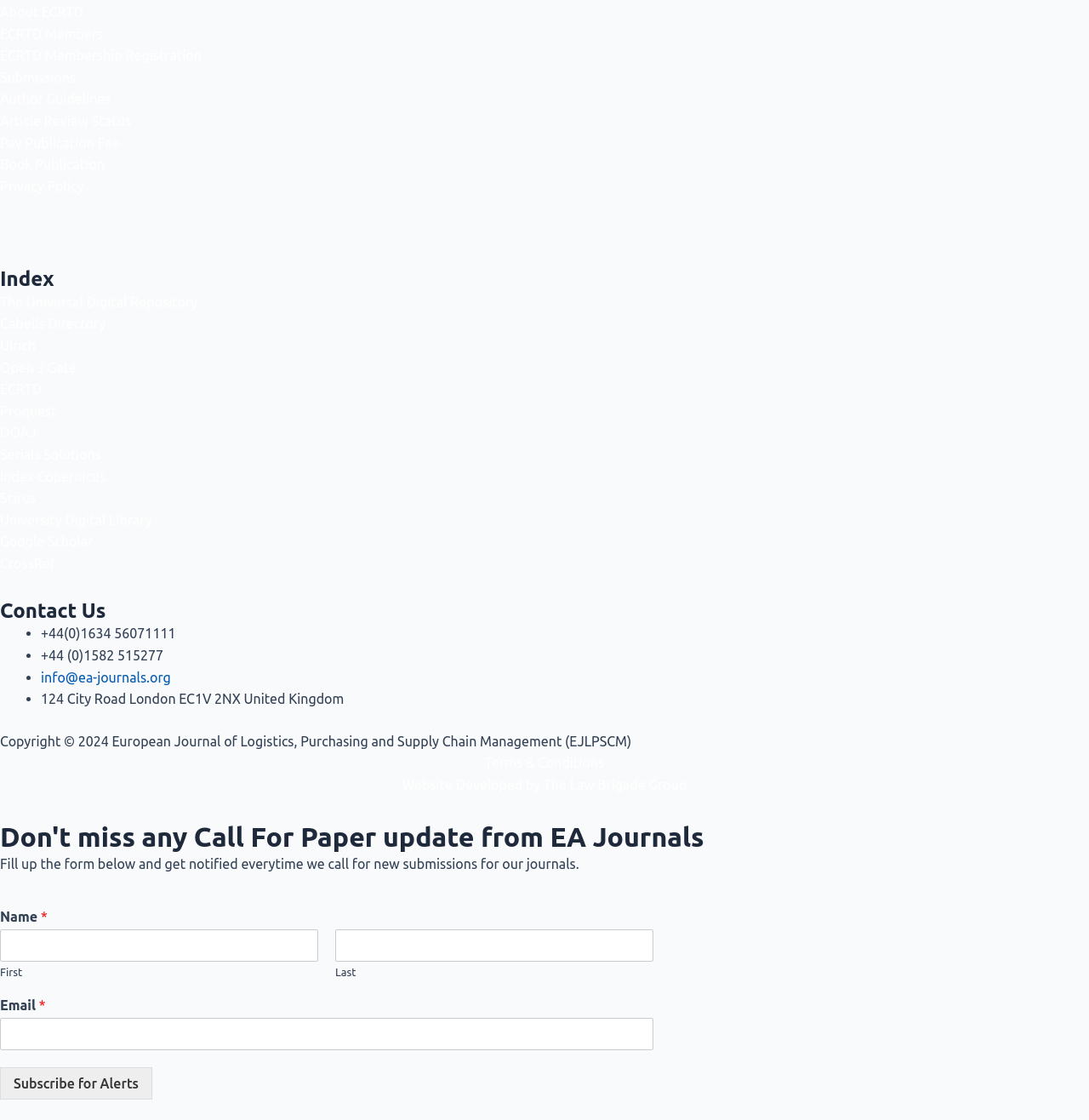What is the name of the organization that developed the website? Look at the image and give a one-word or short phrase answer.

The Law Brigade Group